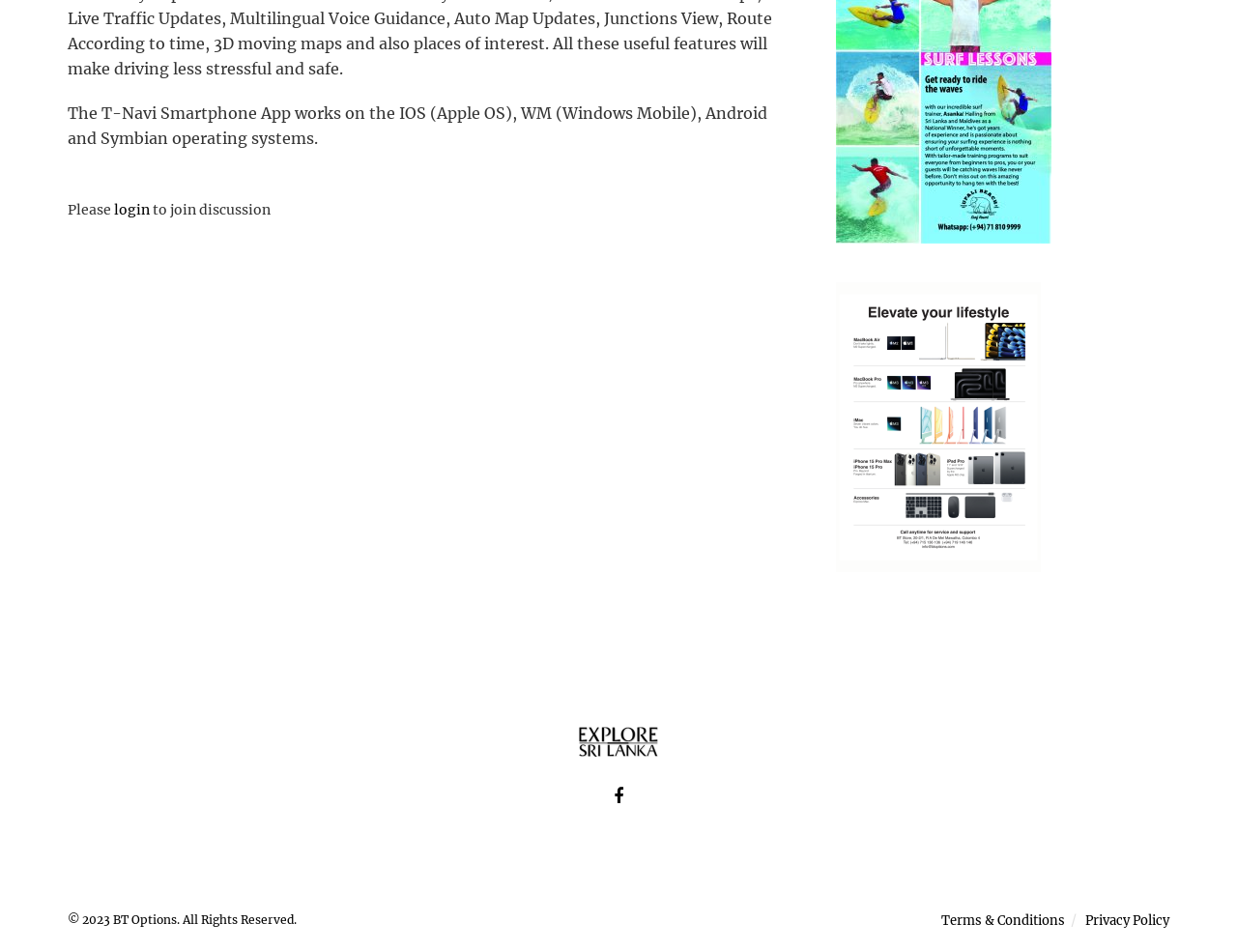Please find the bounding box for the following UI element description. Provide the coordinates in (top-left x, top-left y, bottom-right x, bottom-right y) format, with values between 0 and 1: Terms & Conditions

[0.761, 0.959, 0.861, 0.976]